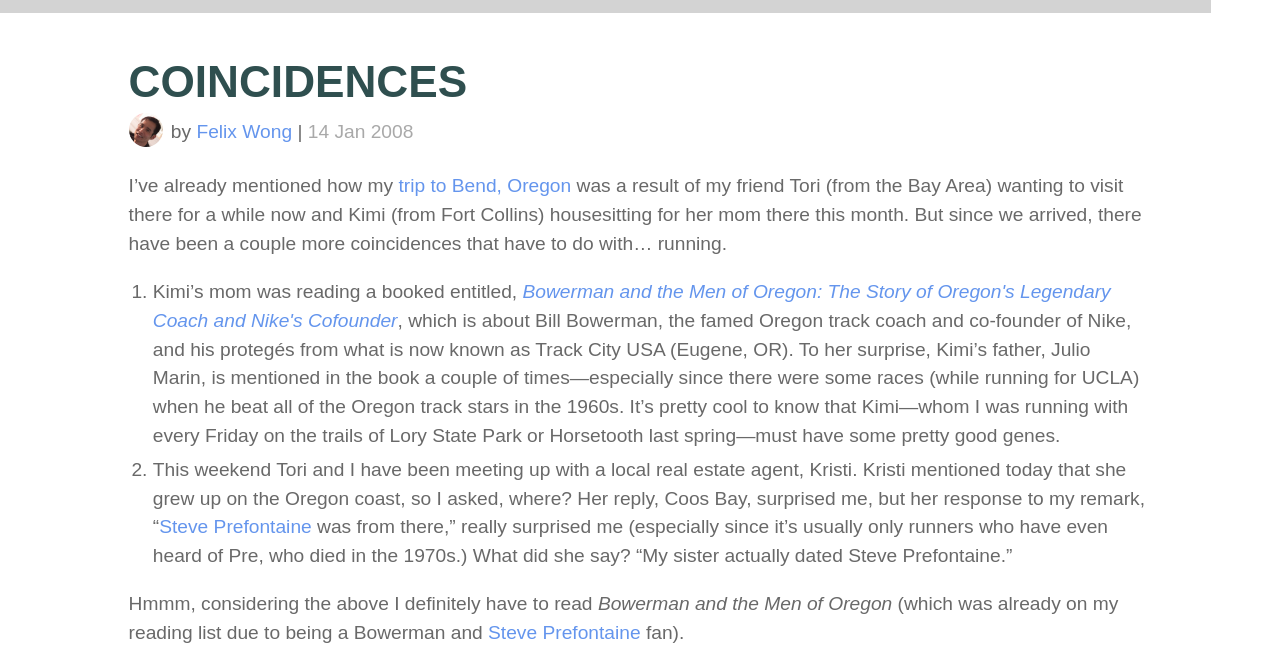Given the description "Felix Wong", provide the bounding box coordinates of the corresponding UI element.

[0.153, 0.181, 0.228, 0.212]